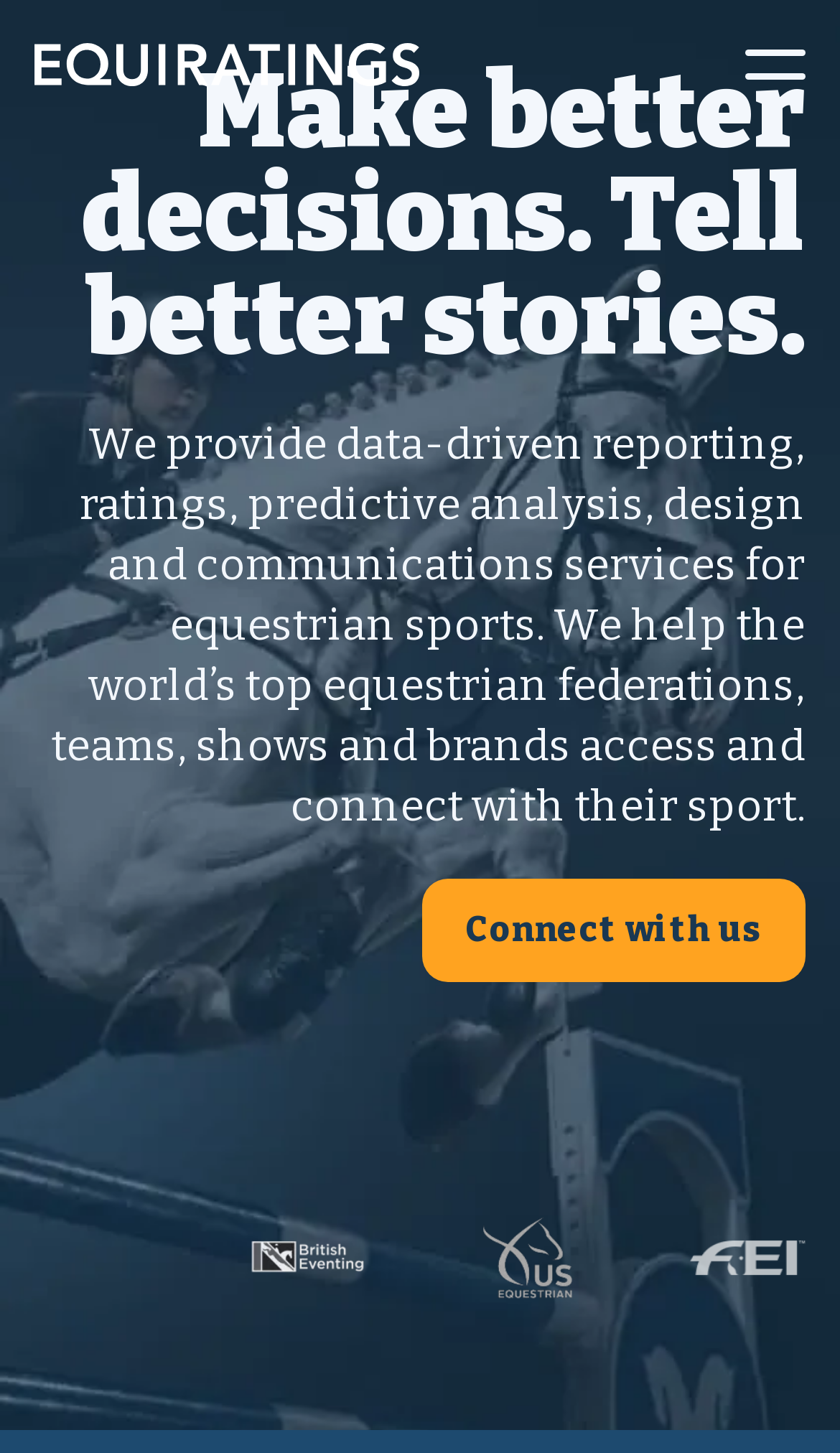What type of services does EquiRatings offer?
Answer the question with a single word or phrase by looking at the picture.

Data analysis and design